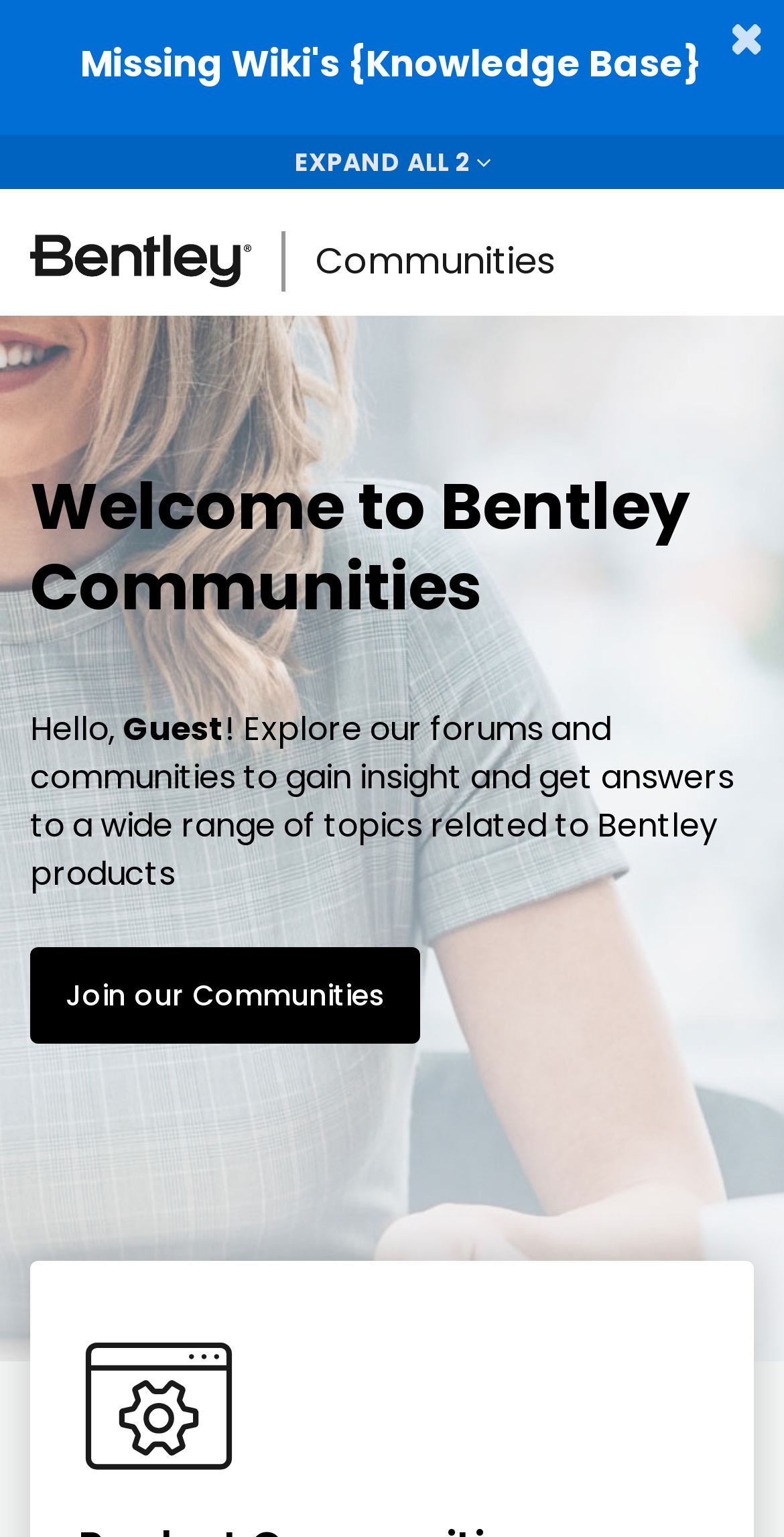What is the purpose of the 'Join our Communities' link?
Please answer the question with a detailed and comprehensive explanation.

The link 'Join our Communities' is likely to take the user to a page where they can sign up or register to join the communities, based on its position and context on the webpage.